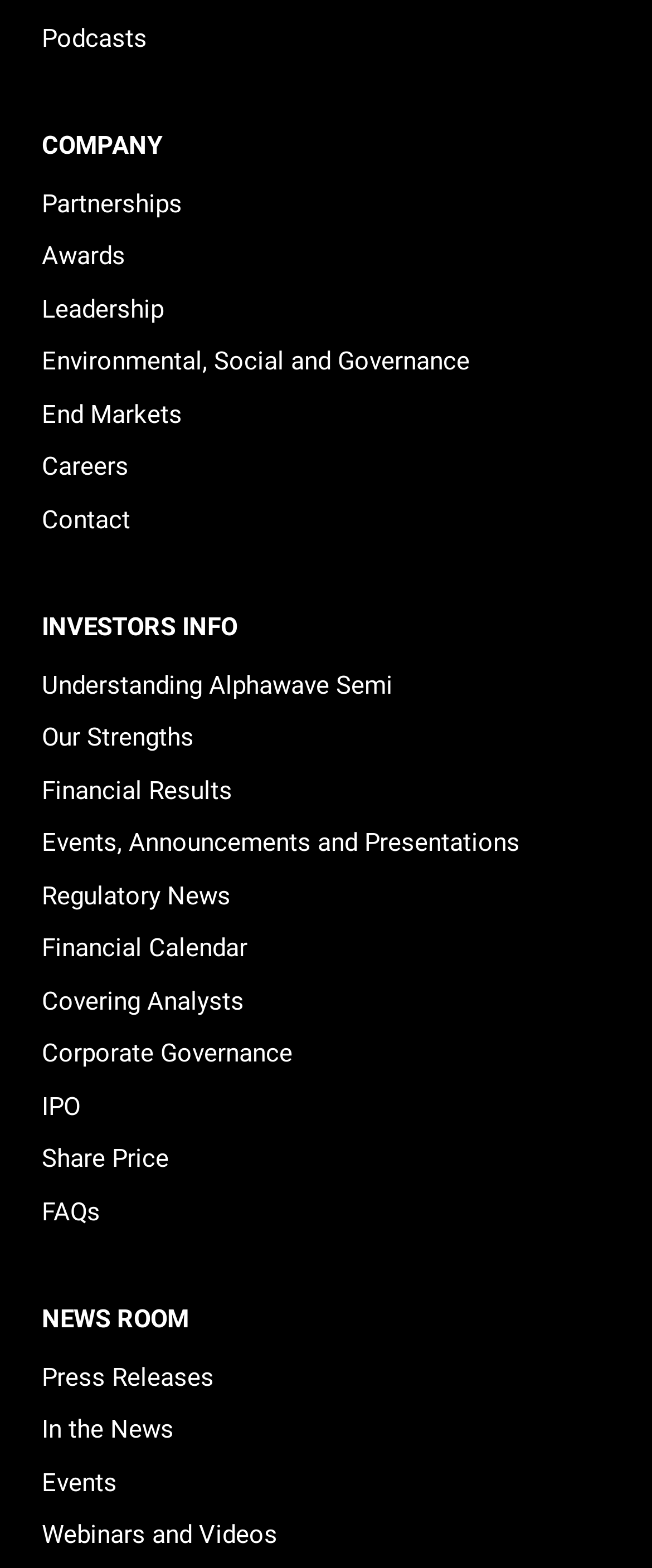Given the element description "Investors Info" in the screenshot, predict the bounding box coordinates of that UI element.

[0.064, 0.381, 0.936, 0.421]